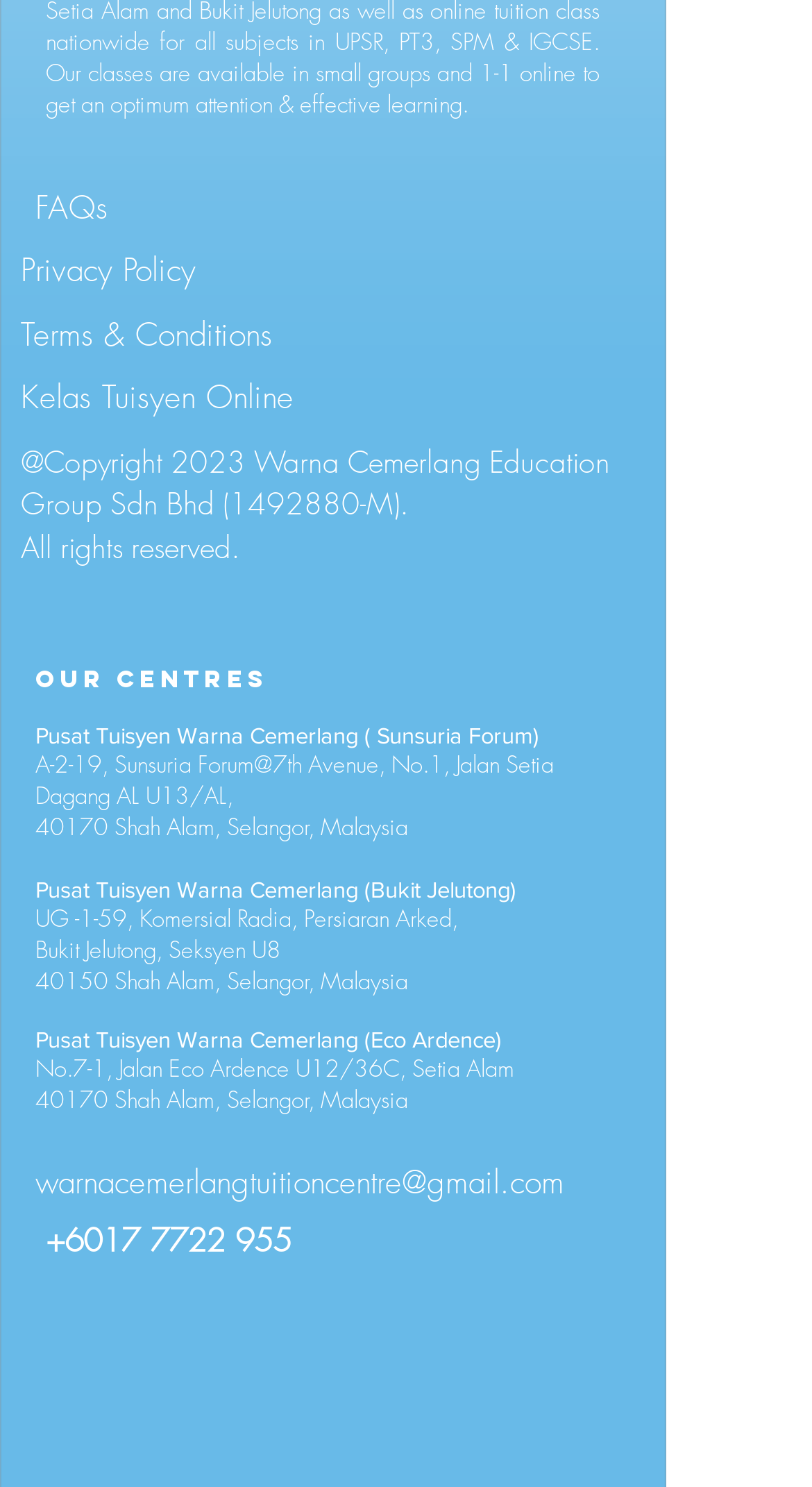Bounding box coordinates are specified in the format (top-left x, top-left y, bottom-right x, bottom-right y). All values are floating point numbers bounded between 0 and 1. Please provide the bounding box coordinate of the region this sentence describes: Privacy Policy

[0.026, 0.17, 0.241, 0.194]